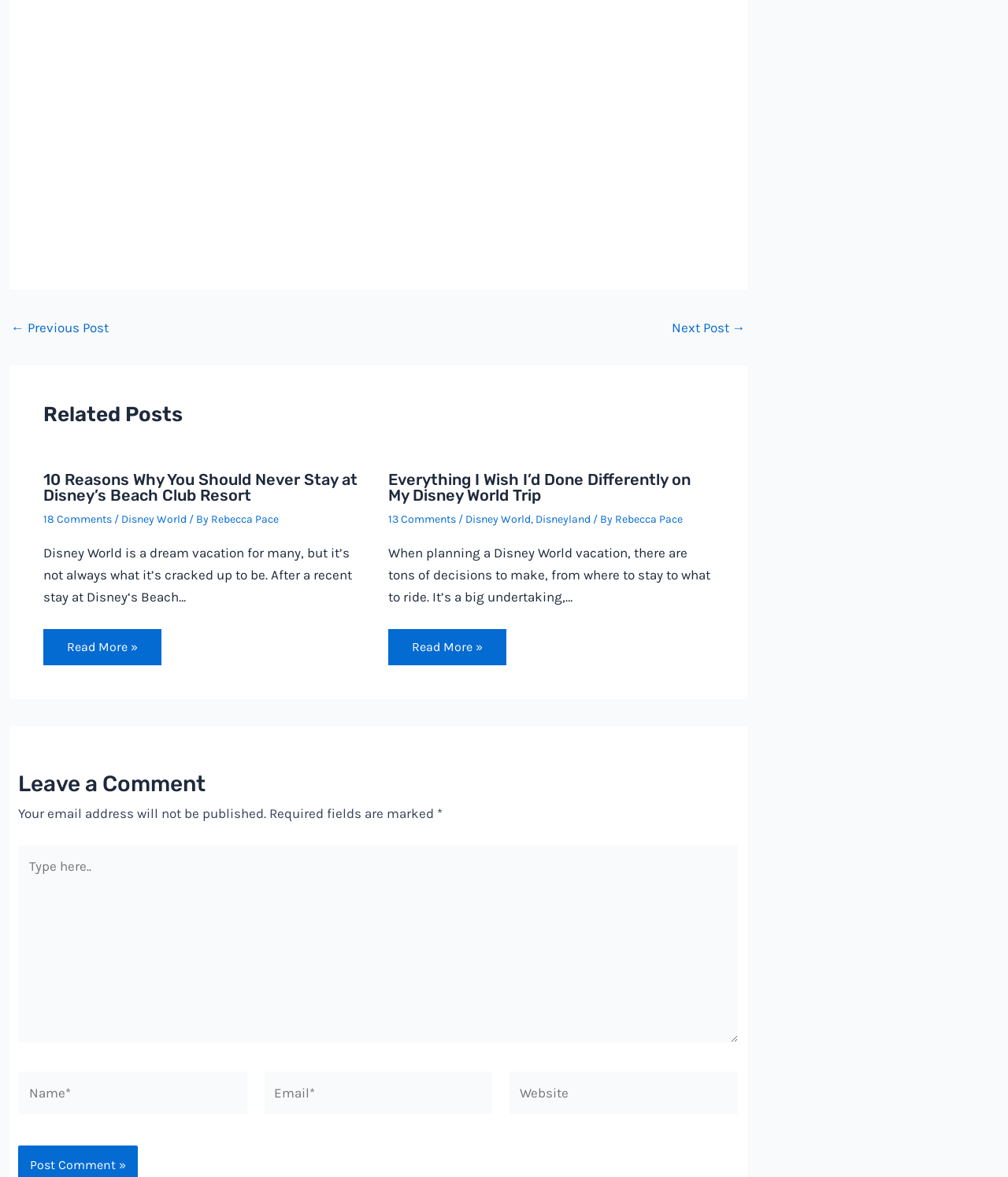Find the bounding box coordinates of the area that needs to be clicked in order to achieve the following instruction: "Click the '← Previous Post' link". The coordinates should be specified as four float numbers between 0 and 1, i.e., [left, top, right, bottom].

[0.011, 0.273, 0.108, 0.284]